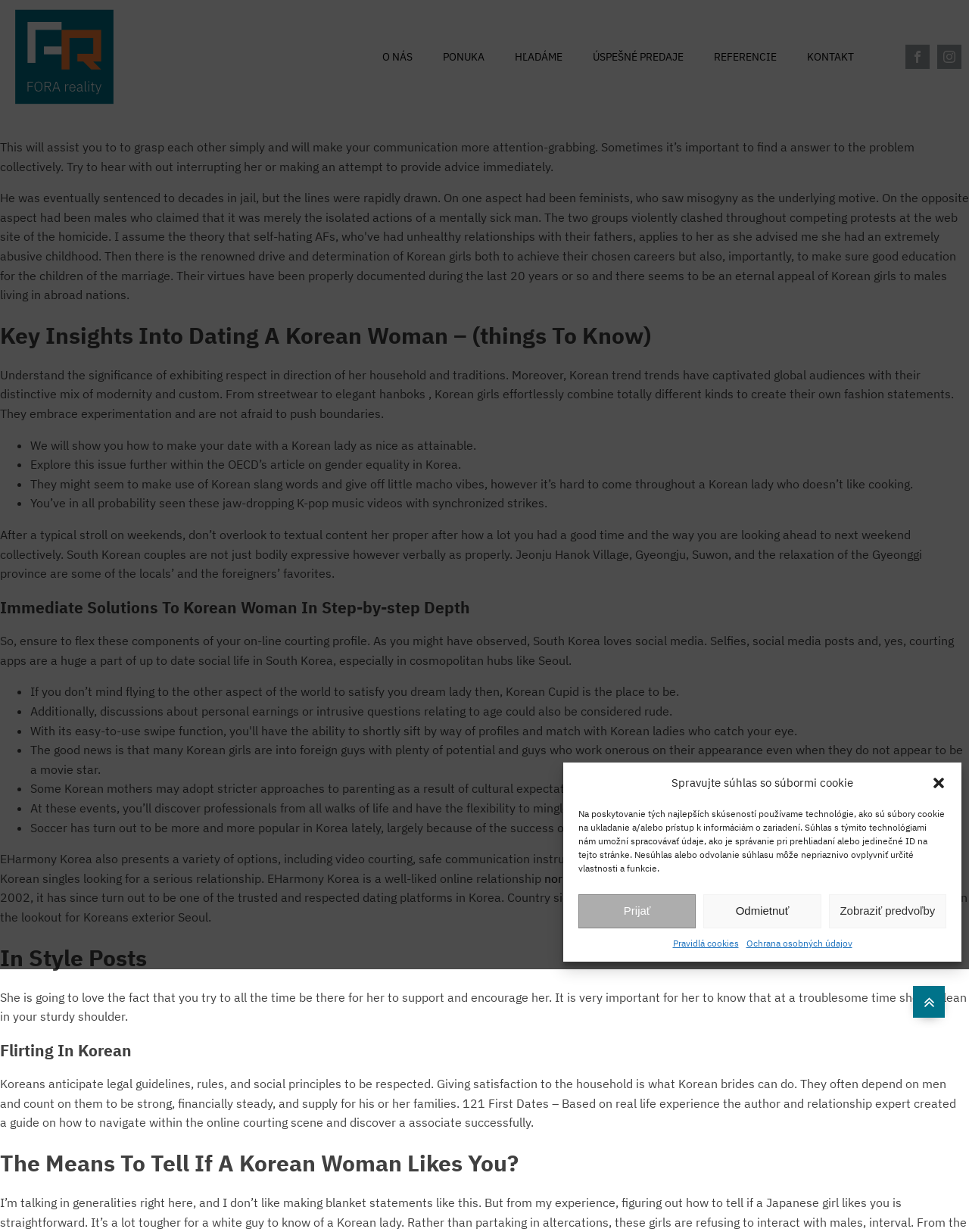Locate the bounding box coordinates of the clickable area needed to fulfill the instruction: "Click the 'Prijať' button".

[0.597, 0.726, 0.718, 0.753]